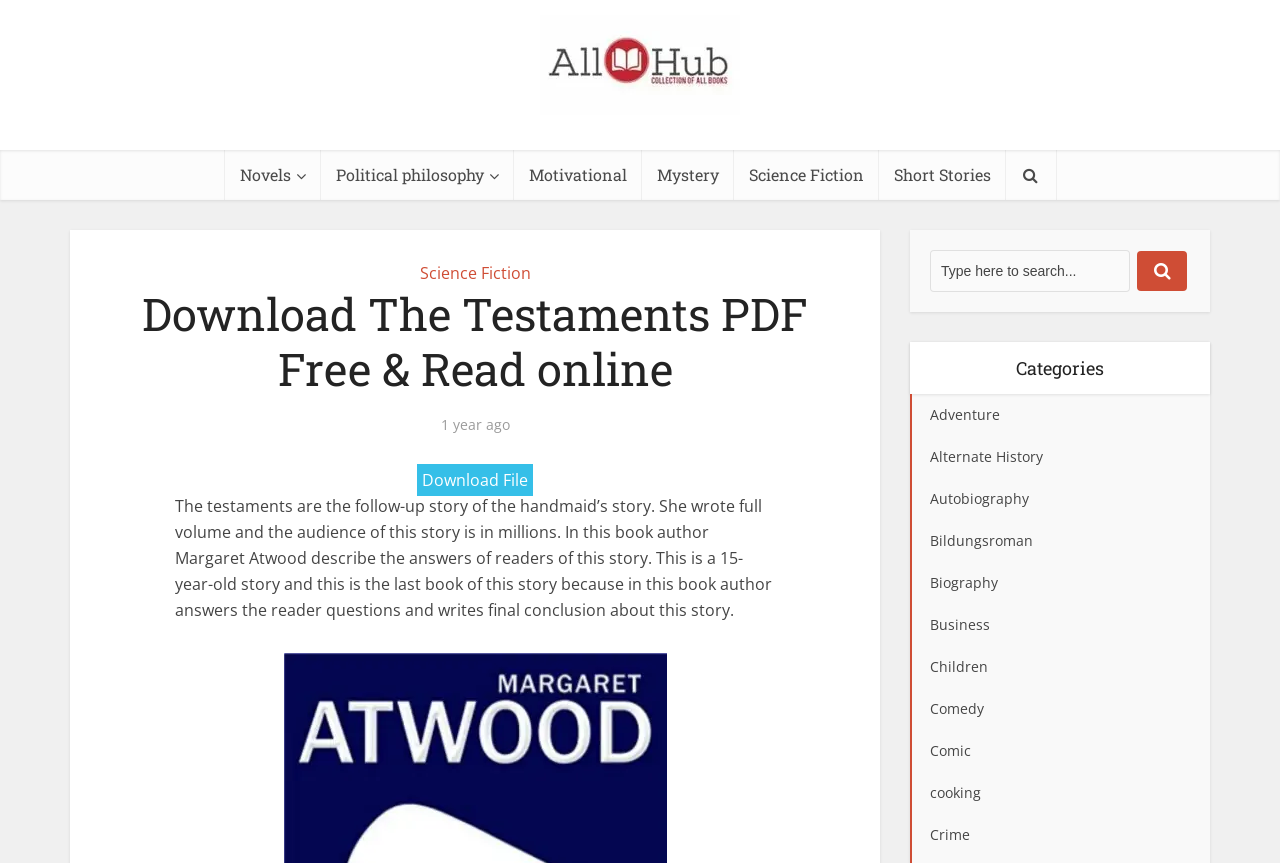What is the name of the book being described?
Using the image as a reference, answer the question with a short word or phrase.

The Testaments